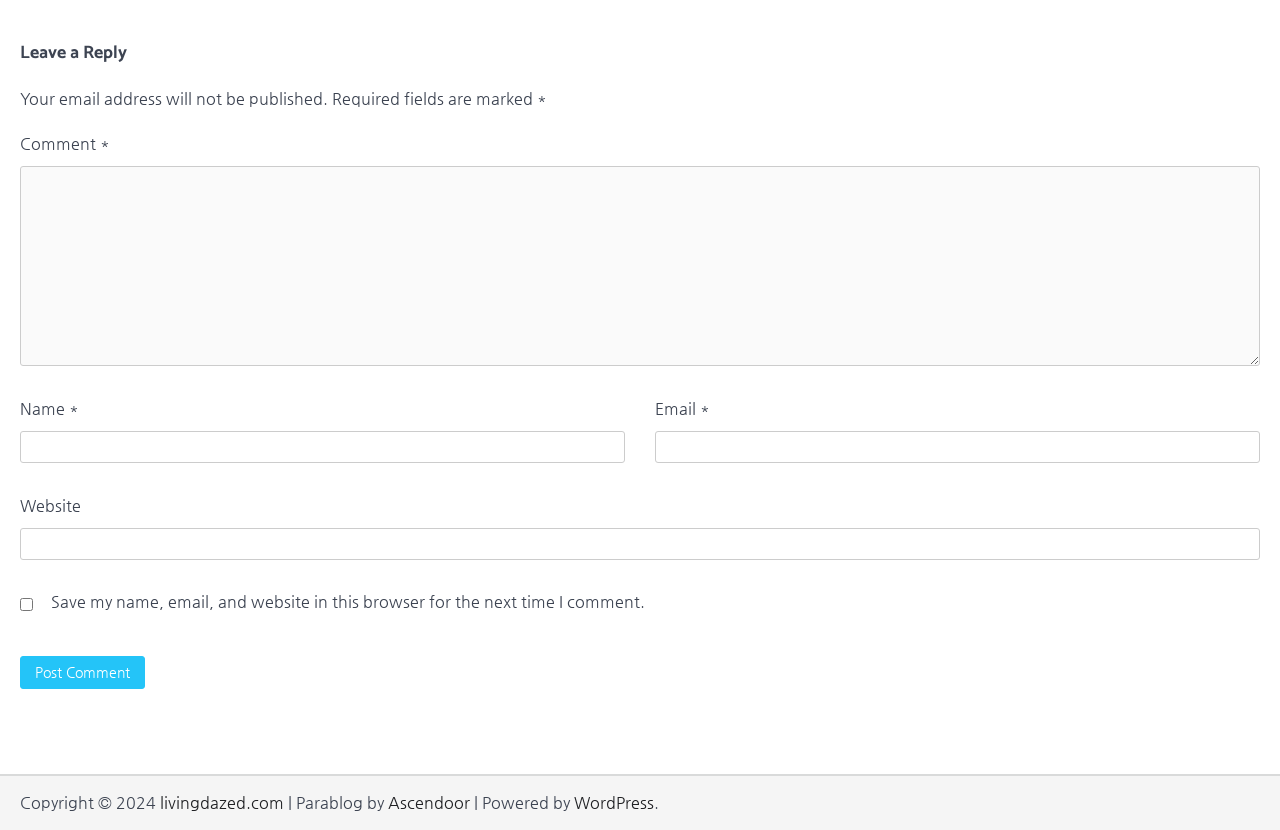Using the element description: "Tech & Innovation", determine the bounding box coordinates. The coordinates should be in the format [left, top, right, bottom], with values between 0 and 1.

None